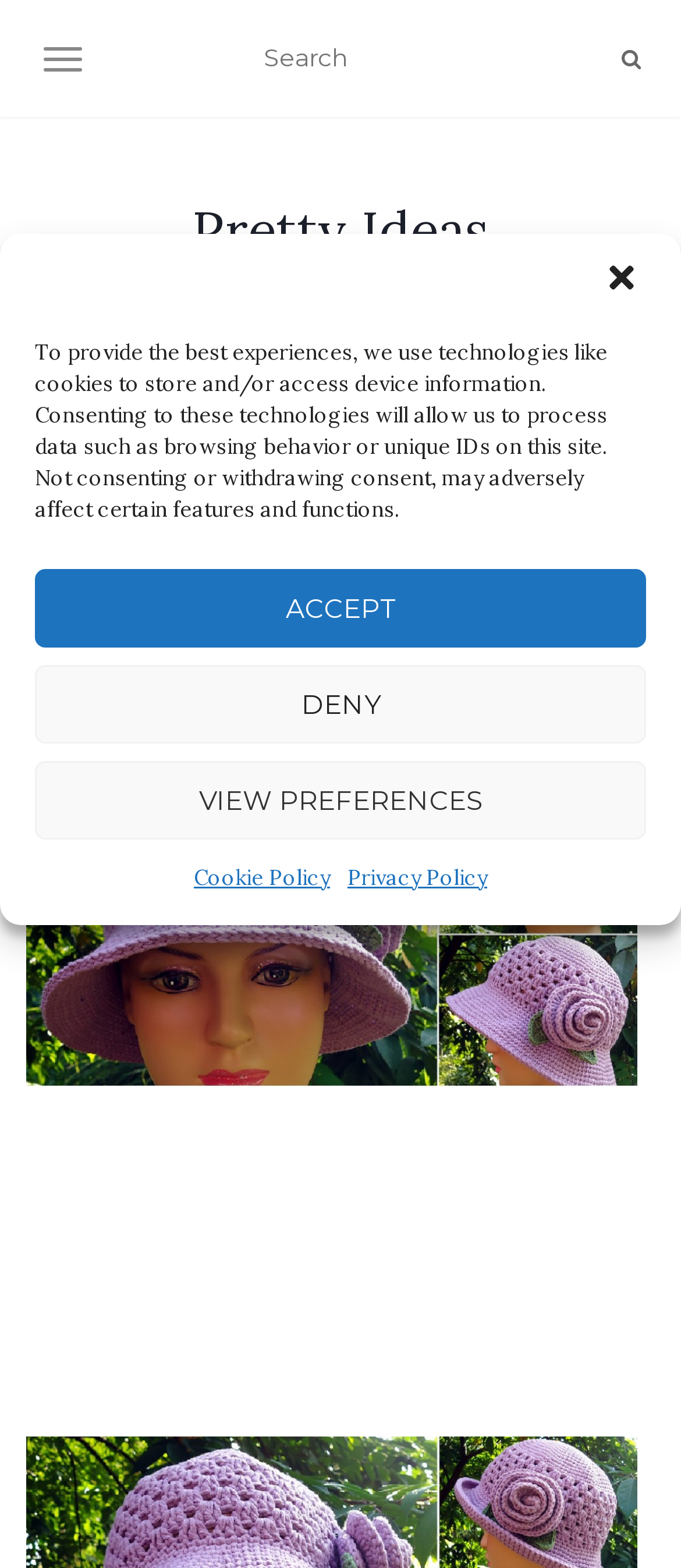What is the name of the hat in the tutorial?
With the help of the image, please provide a detailed response to the question.

I found the name of the hat in the tutorial by looking at the header 'Granny Brimmed Hat' which is located at the top of the webpage.